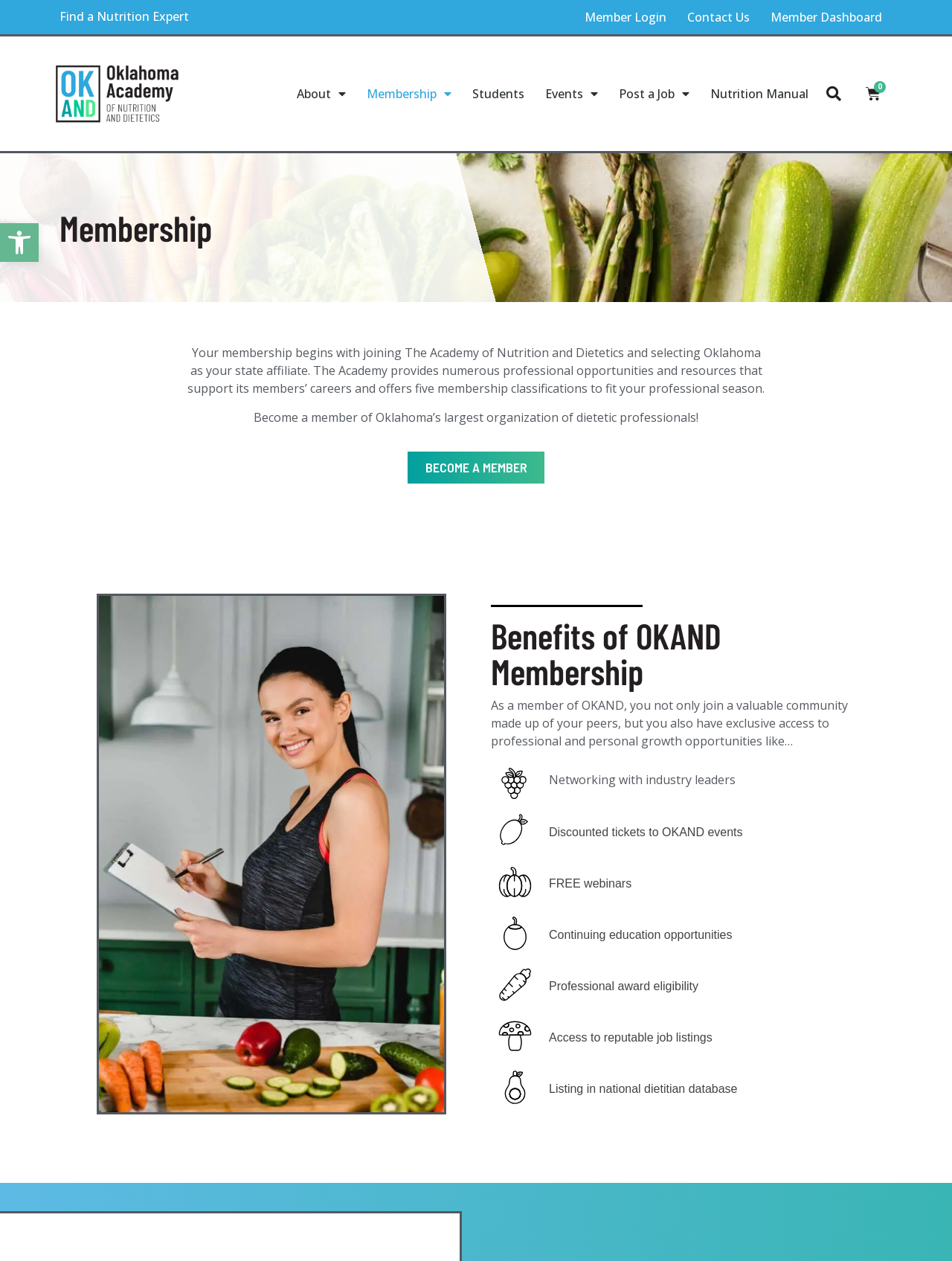Show the bounding box coordinates for the HTML element described as: "Open toolbar Accessibility".

[0.0, 0.177, 0.041, 0.208]